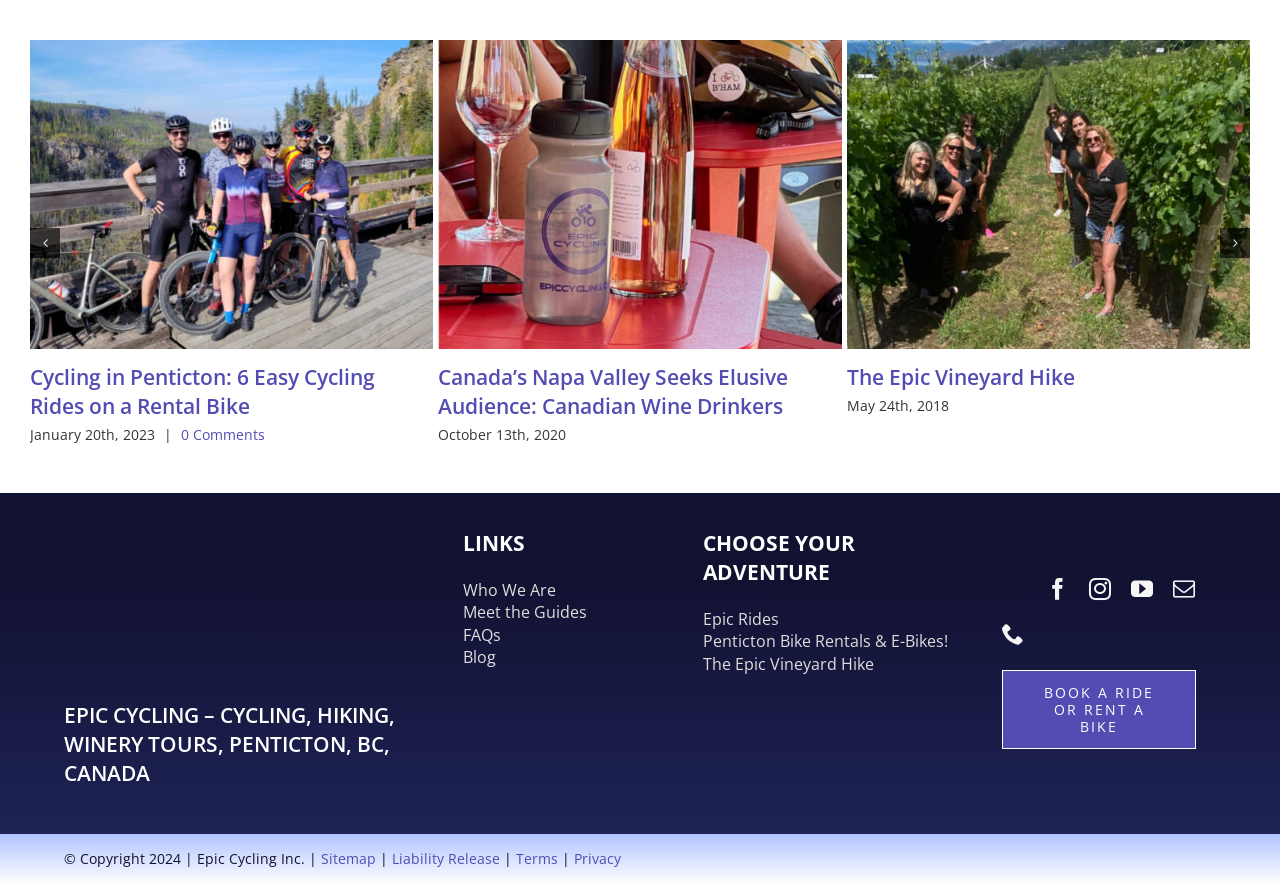Identify the bounding box coordinates of the specific part of the webpage to click to complete this instruction: "Click the 'Previous slide' button".

[0.023, 0.257, 0.047, 0.291]